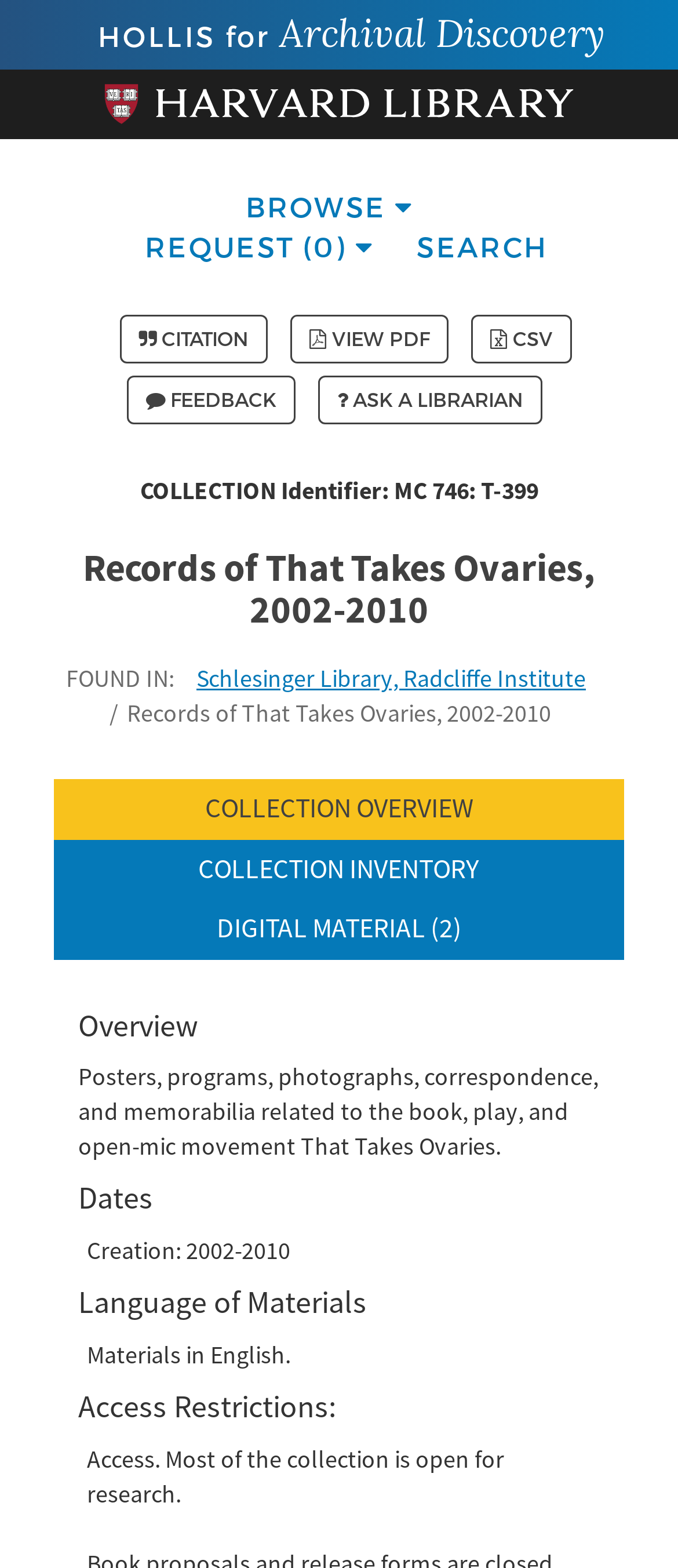Pinpoint the bounding box coordinates of the element to be clicked to execute the instruction: "View digital material".

[0.319, 0.581, 0.681, 0.602]